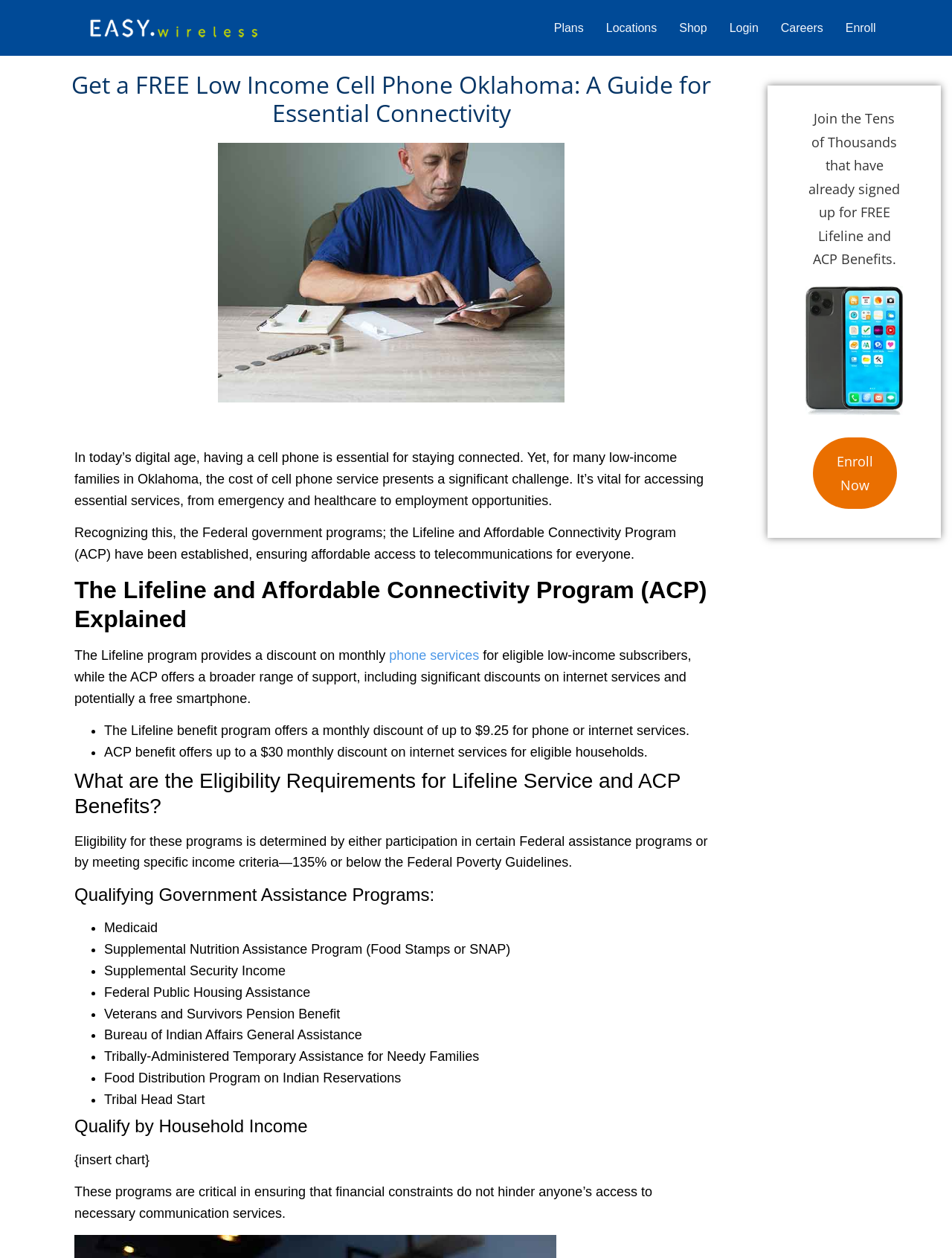Please locate the bounding box coordinates of the region I need to click to follow this instruction: "Click on the 'Shop' link".

[0.713, 0.014, 0.743, 0.03]